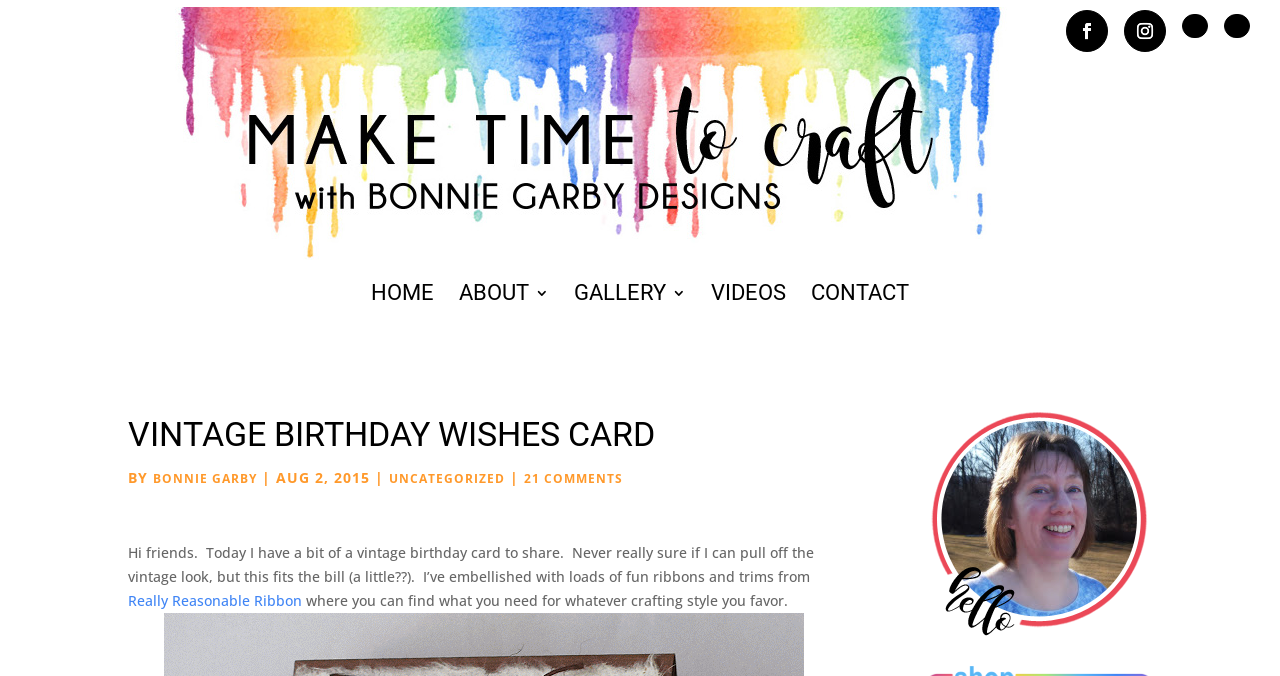Please determine the bounding box coordinates of the element's region to click in order to carry out the following instruction: "Browse the GALLERY". The coordinates should be four float numbers between 0 and 1, i.e., [left, top, right, bottom].

[0.448, 0.422, 0.536, 0.523]